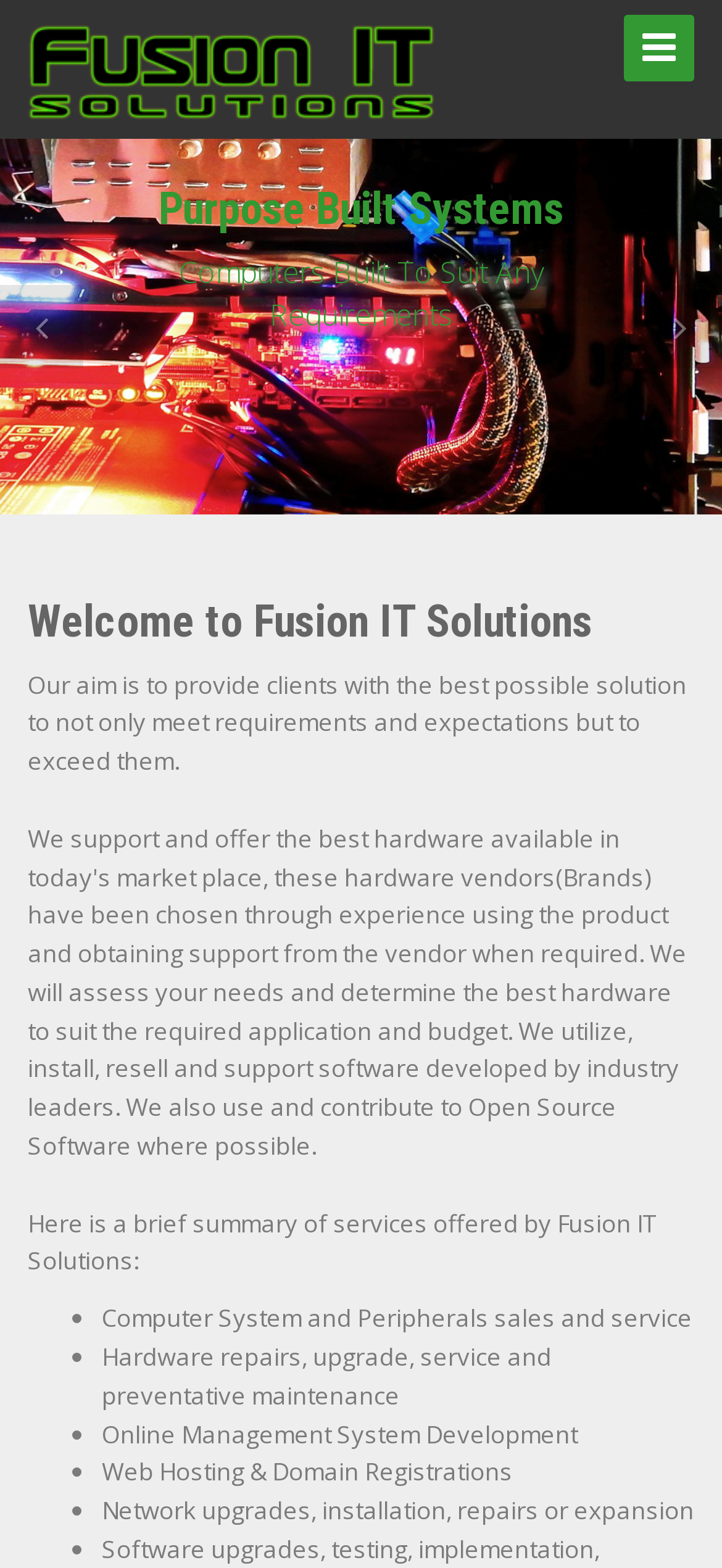Analyze the image and provide a detailed answer to the question: What is the purpose of the buttons with arrow icons?

The buttons with arrow icons, namely 'Previous' and 'Next', are located above the 'Welcome to Fusion IT Solutions' heading and are used to navigate through the options listed below, which include 'Purpose Built Systems Computers Built To Suit Any Requirements' and other services offered by Fusion IT Solutions.